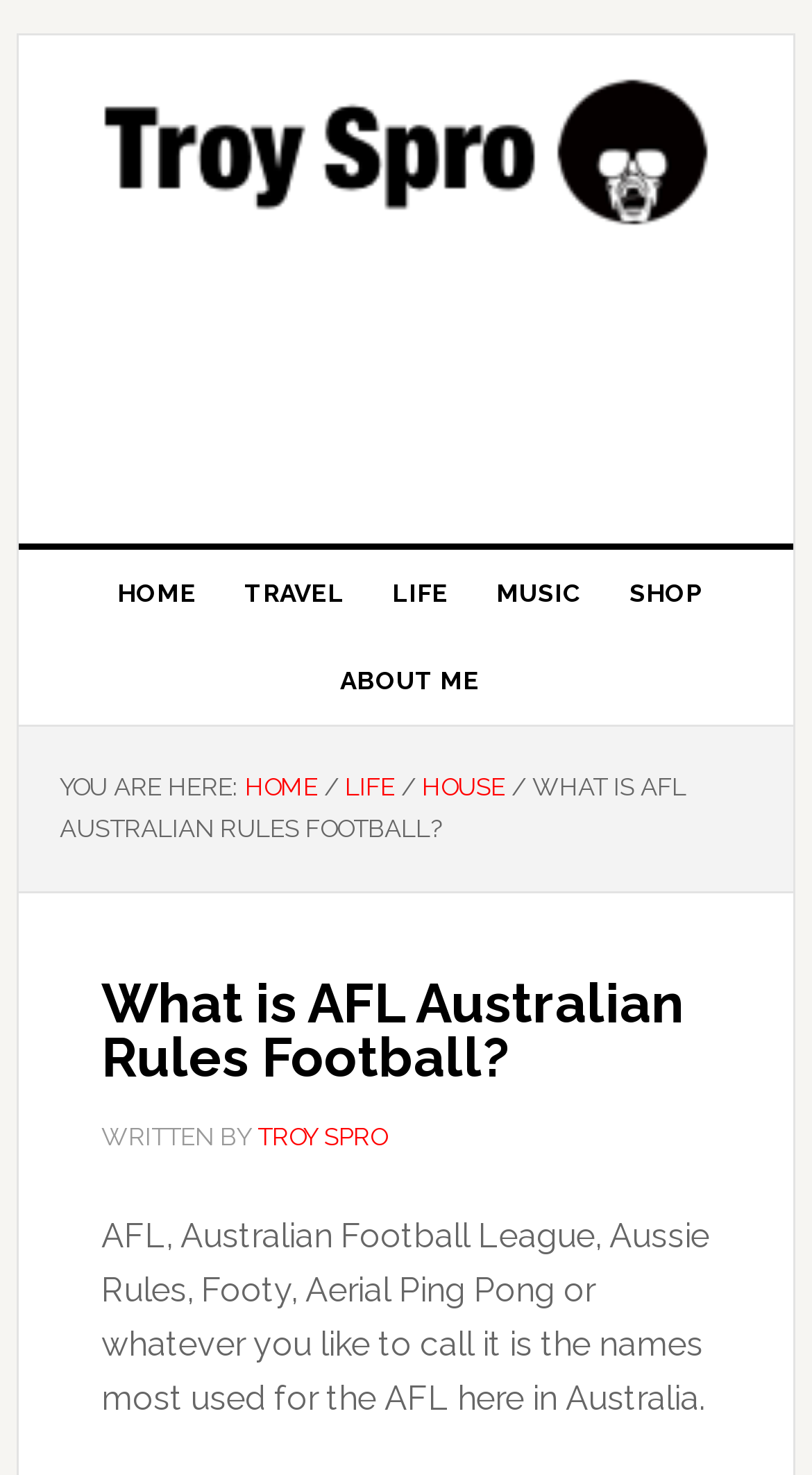What is the name of the league mentioned in the article?
Look at the screenshot and provide an in-depth answer.

I read the article and found that it mentions 'AFL, Australian Football League, Aussie Rules, Footy, Aerial Ping Pong or whatever you like to call it' as the names used for the league. The abbreviation 'AFL' is mentioned first, which suggests that it is the primary name of the league.